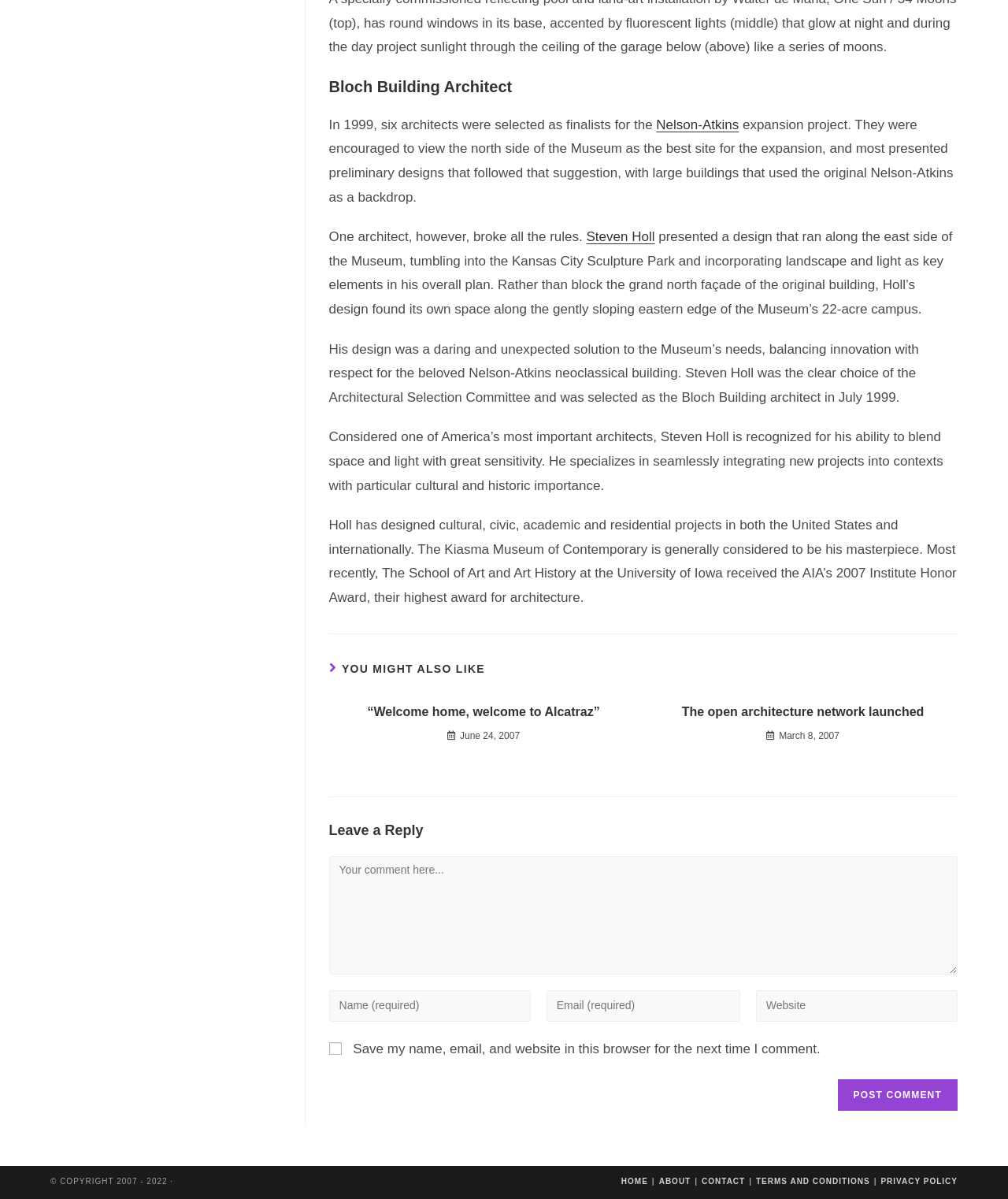Please find the bounding box coordinates of the element that must be clicked to perform the given instruction: "Enter a comment". The coordinates should be four float numbers from 0 to 1, i.e., [left, top, right, bottom].

[0.326, 0.714, 0.95, 0.813]